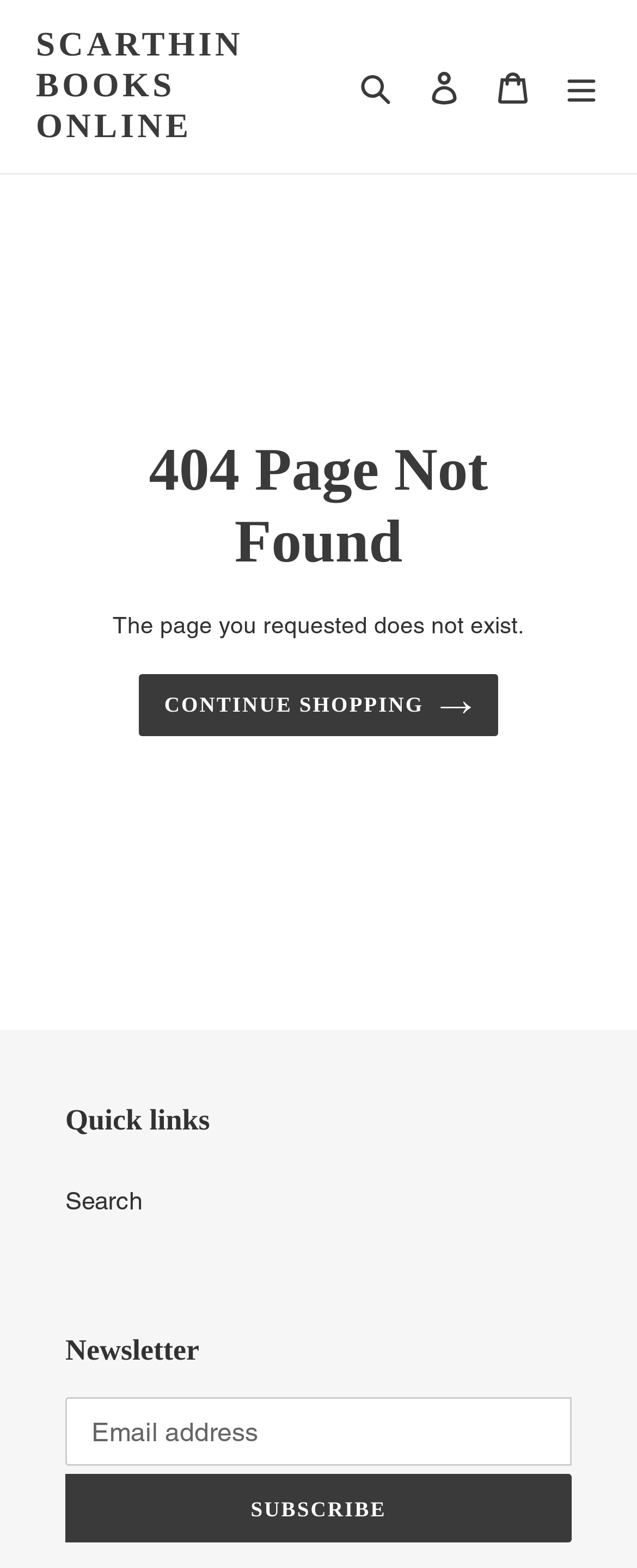Locate the bounding box coordinates of the element I should click to achieve the following instruction: "Subscribe to the newsletter".

[0.103, 0.94, 0.897, 0.984]